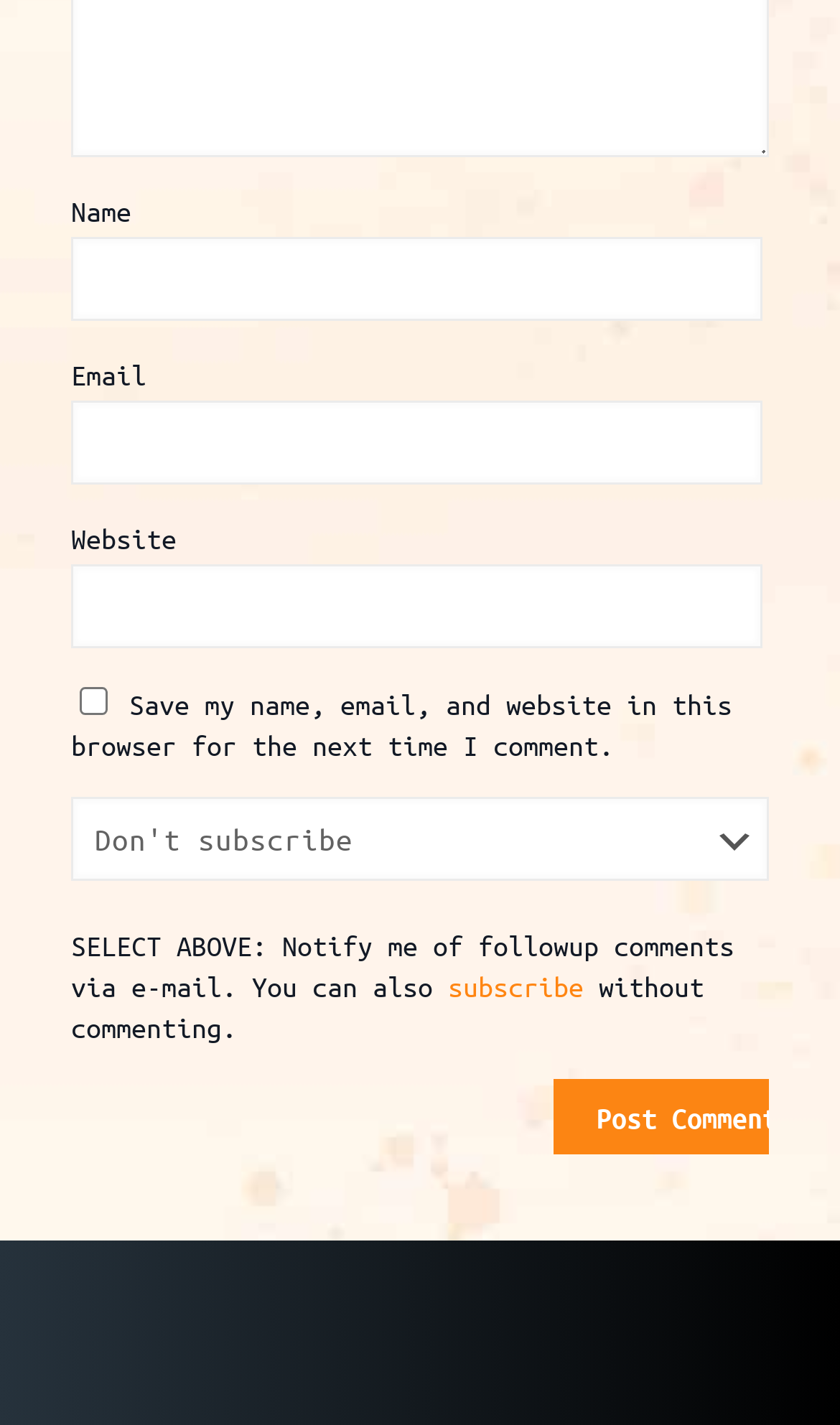Reply to the question below using a single word or brief phrase:
What is the function of the button at the bottom?

Post Comment